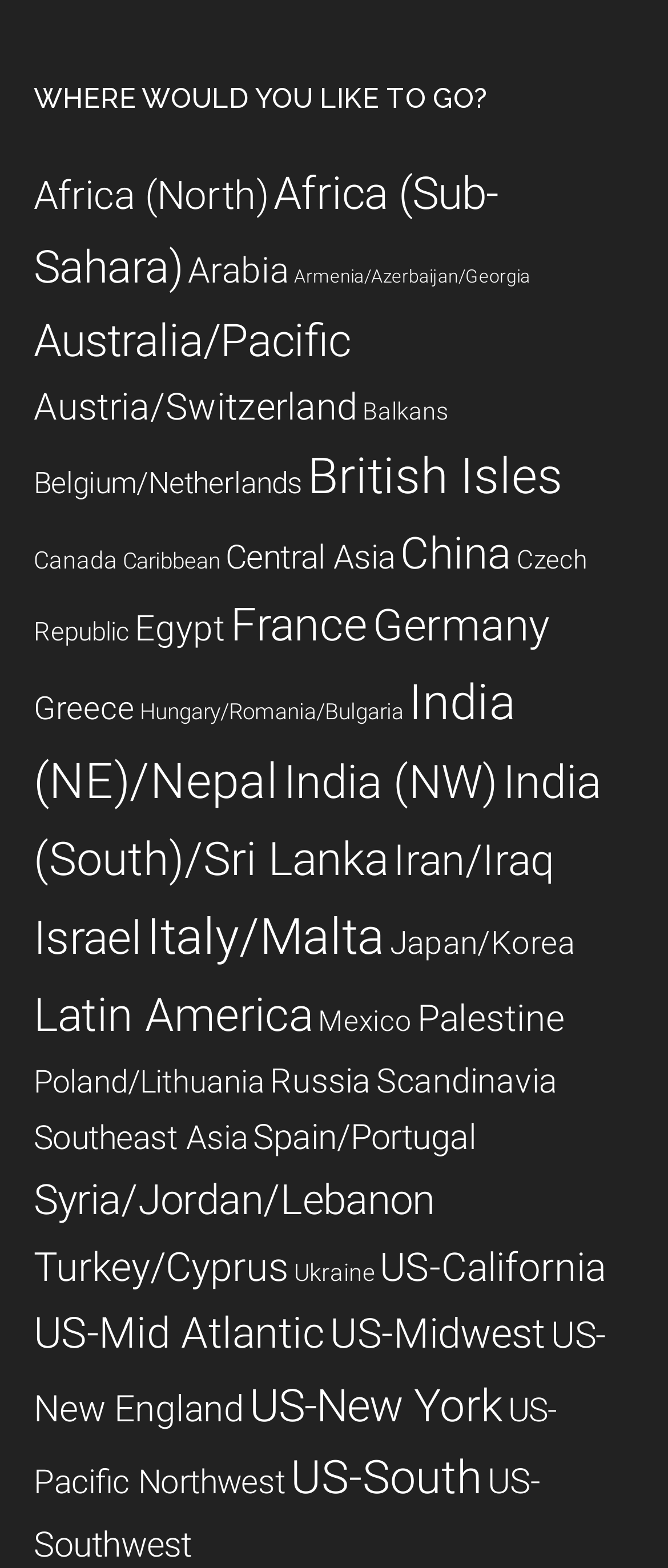Please respond in a single word or phrase: 
Is there a region related to Australia?

Yes